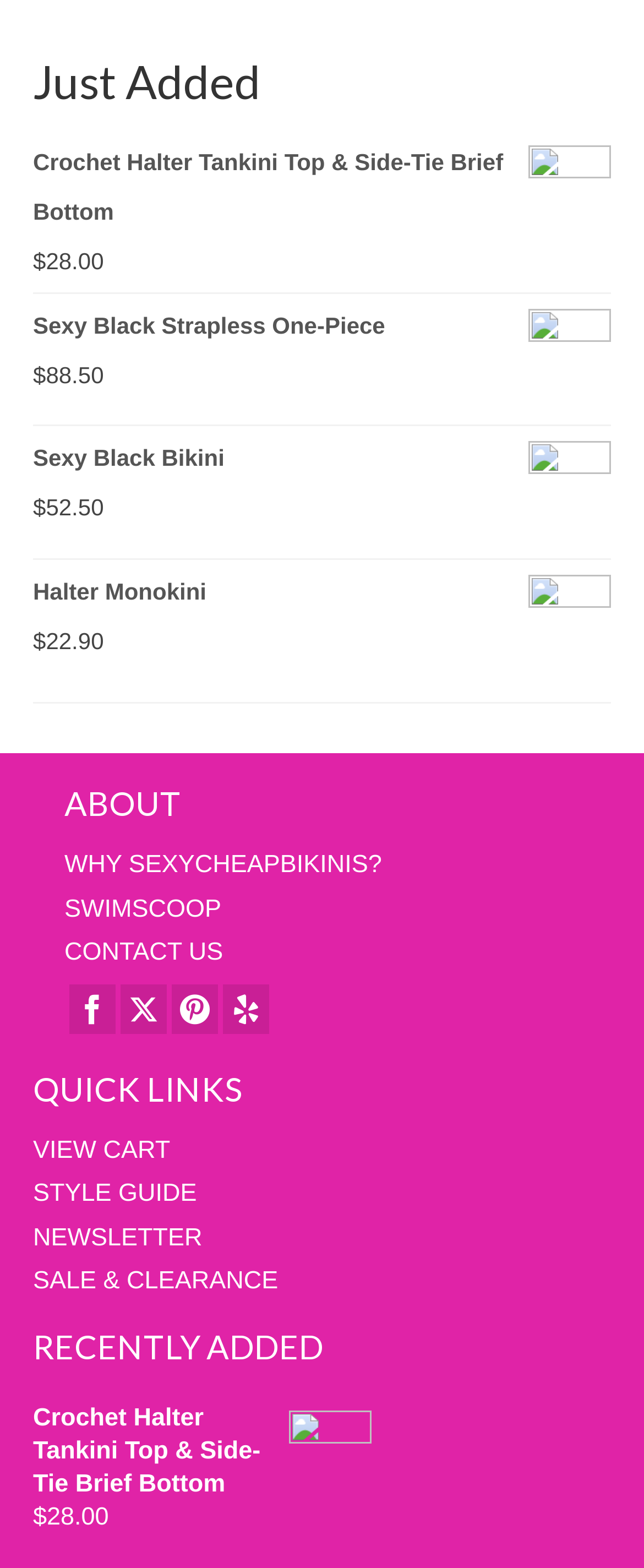Respond to the question below with a single word or phrase:
How many social media links are there?

4